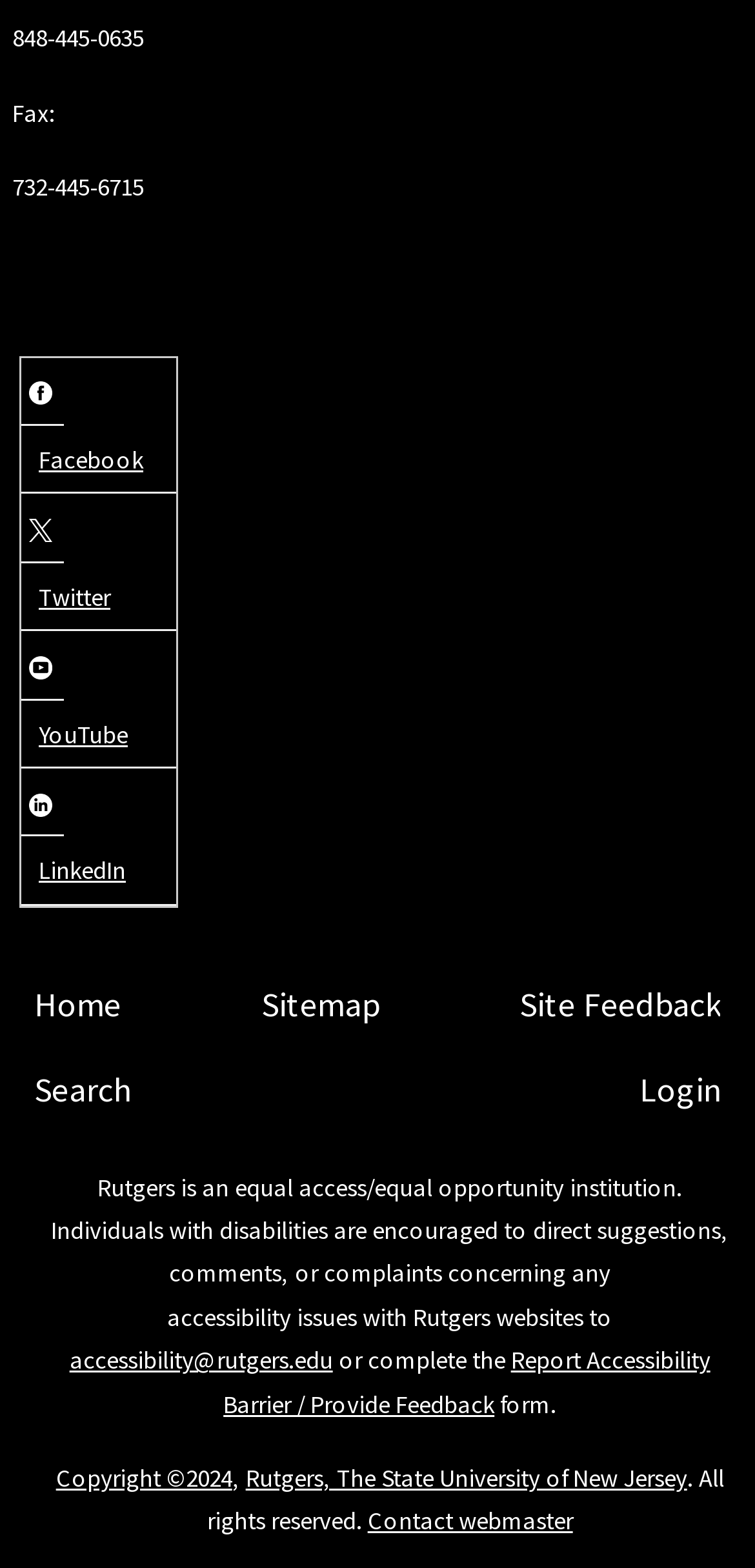What is the copyright year?
Please craft a detailed and exhaustive response to the question.

The copyright year can be found in the bottom section of the webpage, where it is listed as 'Copyright ©2024'.